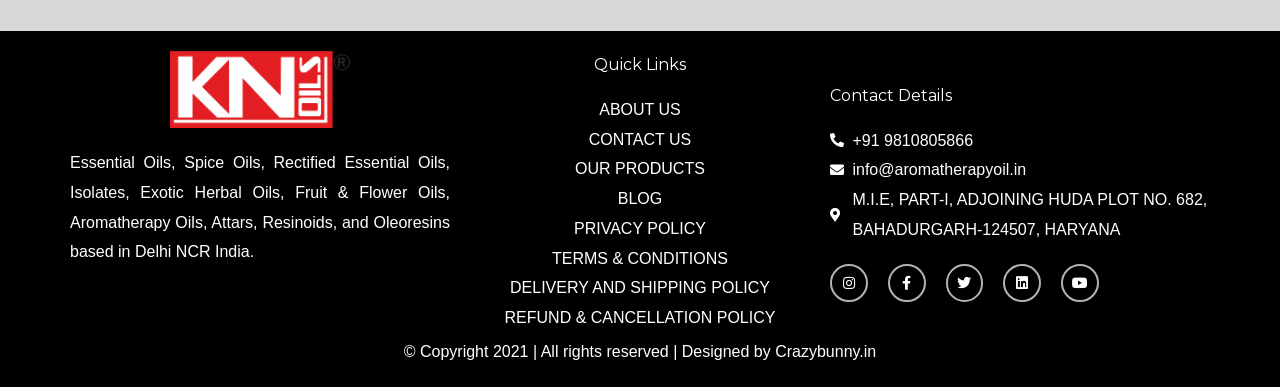Provide the bounding box coordinates of the HTML element this sentence describes: "DELIVERY AND SHIPPING POLICY". The bounding box coordinates consist of four float numbers between 0 and 1, i.e., [left, top, right, bottom].

[0.352, 0.706, 0.648, 0.783]